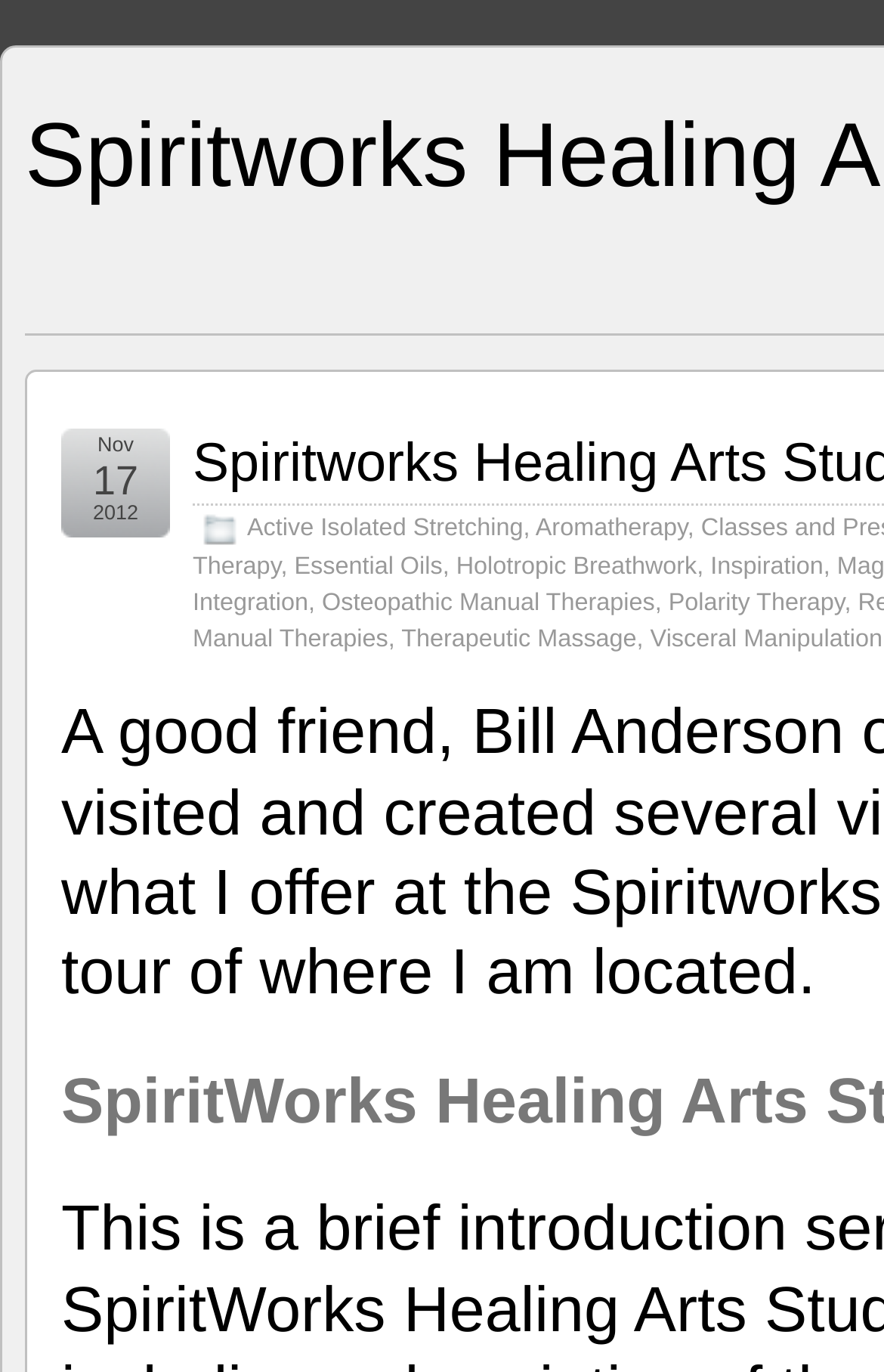Observe the image and answer the following question in detail: What is the date mentioned on the webpage?

I found the date by looking at the StaticText elements on the webpage, which show the month 'Nov', day '17', and year '2012'.